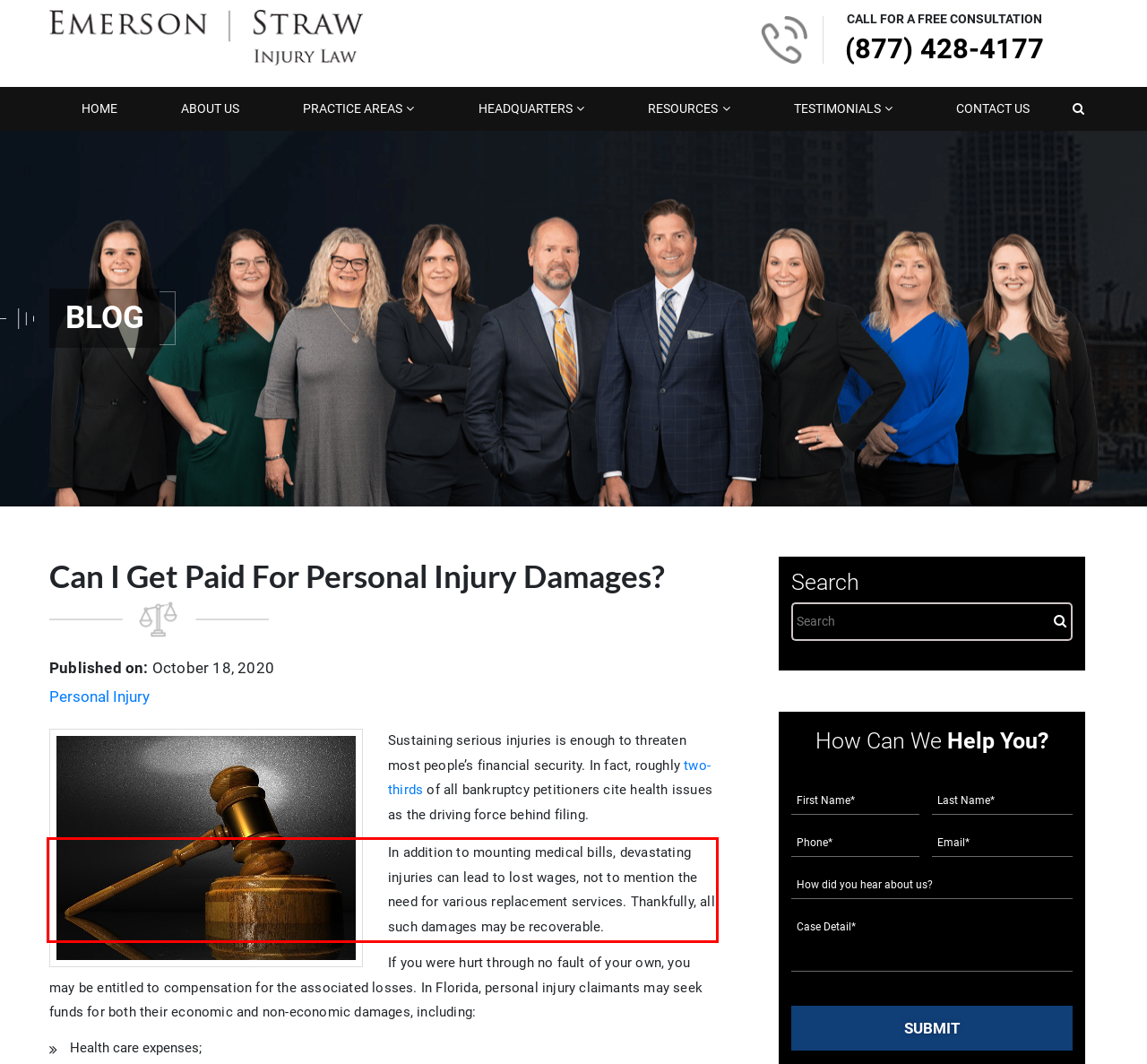Review the screenshot of the webpage and recognize the text inside the red rectangle bounding box. Provide the extracted text content.

In addition to mounting medical bills, devastating injuries can lead to lost wages, not to mention the need for various replacement services. Thankfully, all such damages may be recoverable.